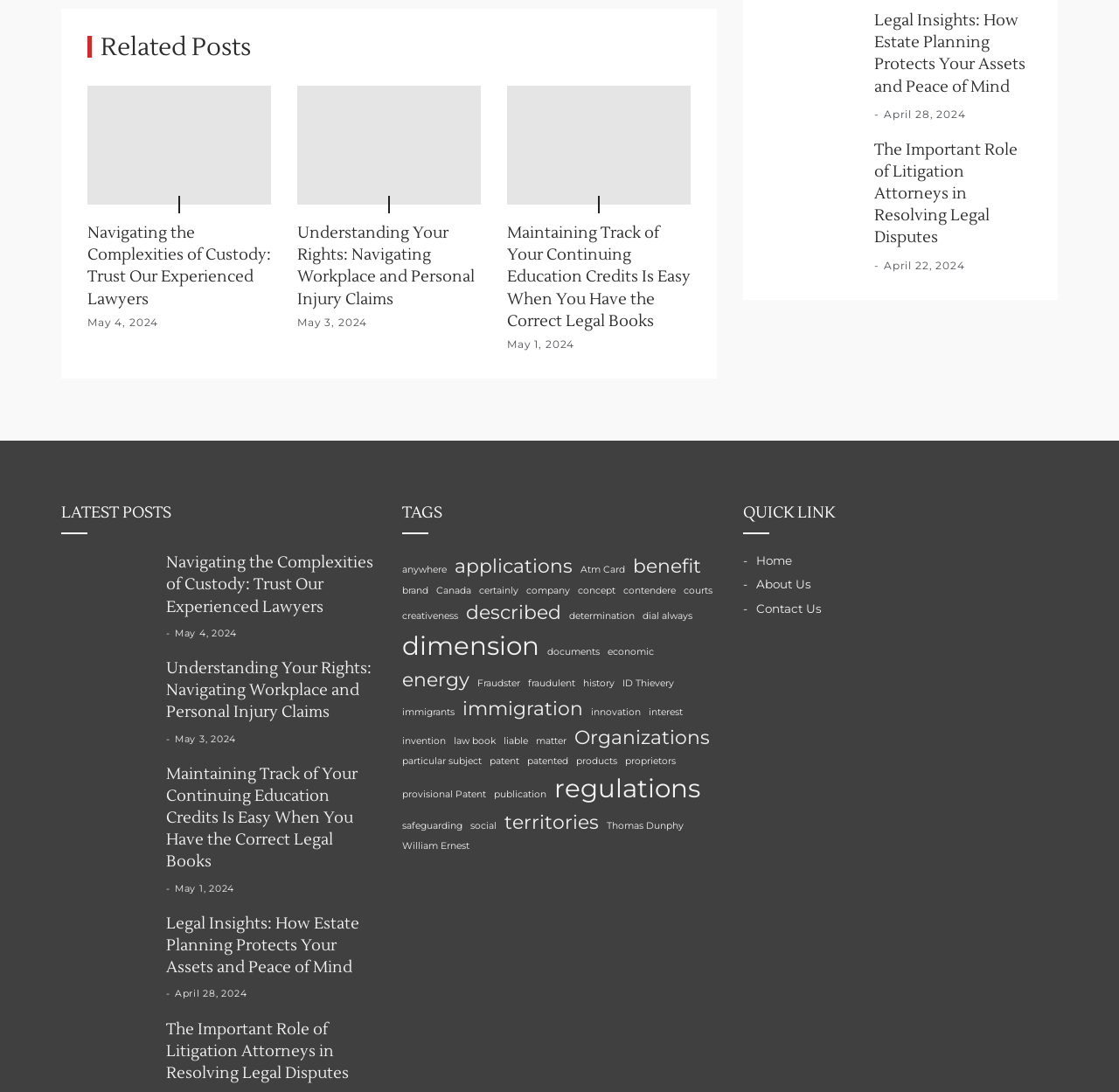Please find the bounding box coordinates of the element that must be clicked to perform the given instruction: "read 'Navigating the Complexities of Custody: Trust Our Experienced Lawyers'". The coordinates should be four float numbers from 0 to 1, i.e., [left, top, right, bottom].

[0.078, 0.203, 0.242, 0.284]